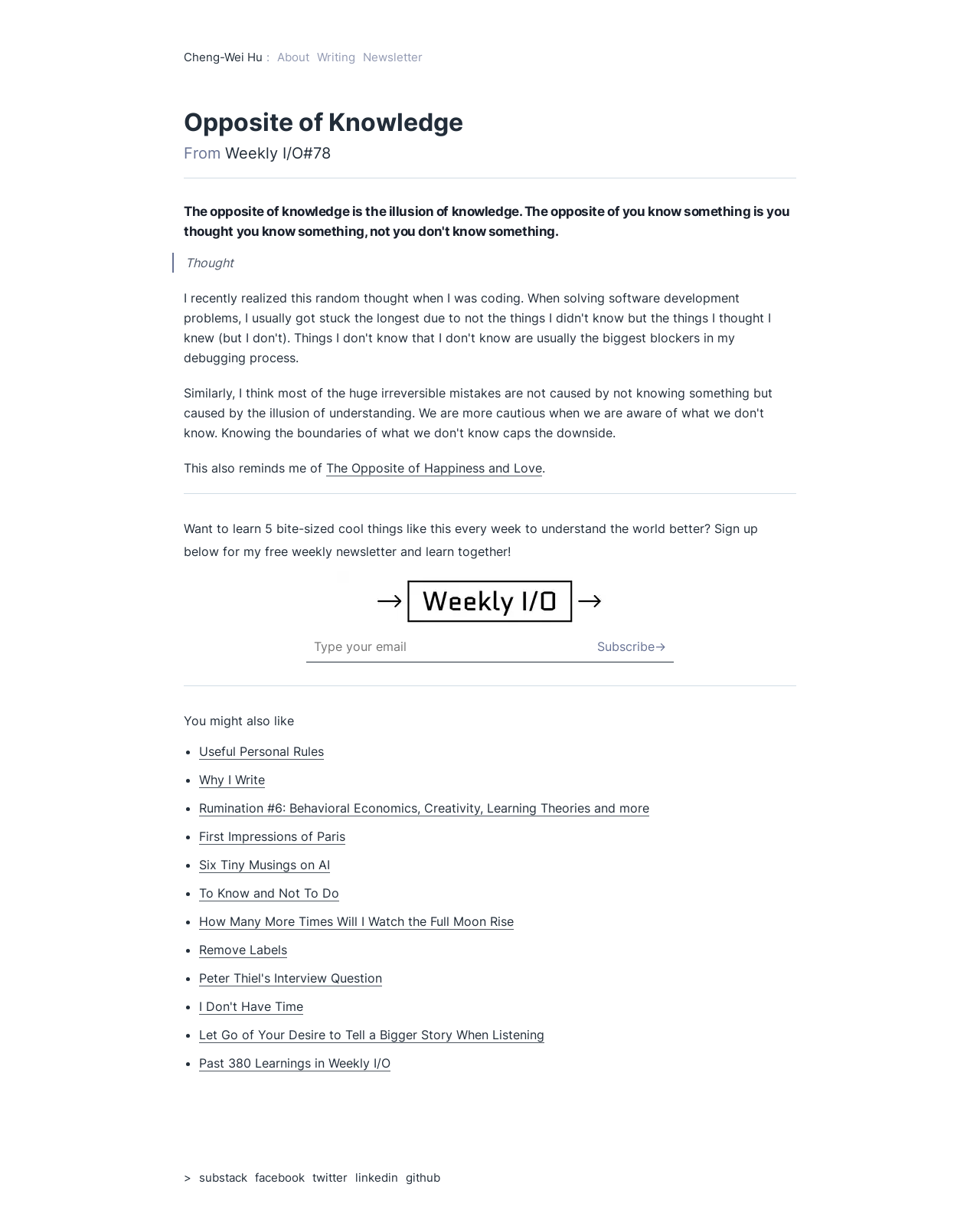Identify the bounding box coordinates of the region that should be clicked to execute the following instruction: "Click on the 'About' link".

[0.283, 0.038, 0.316, 0.056]